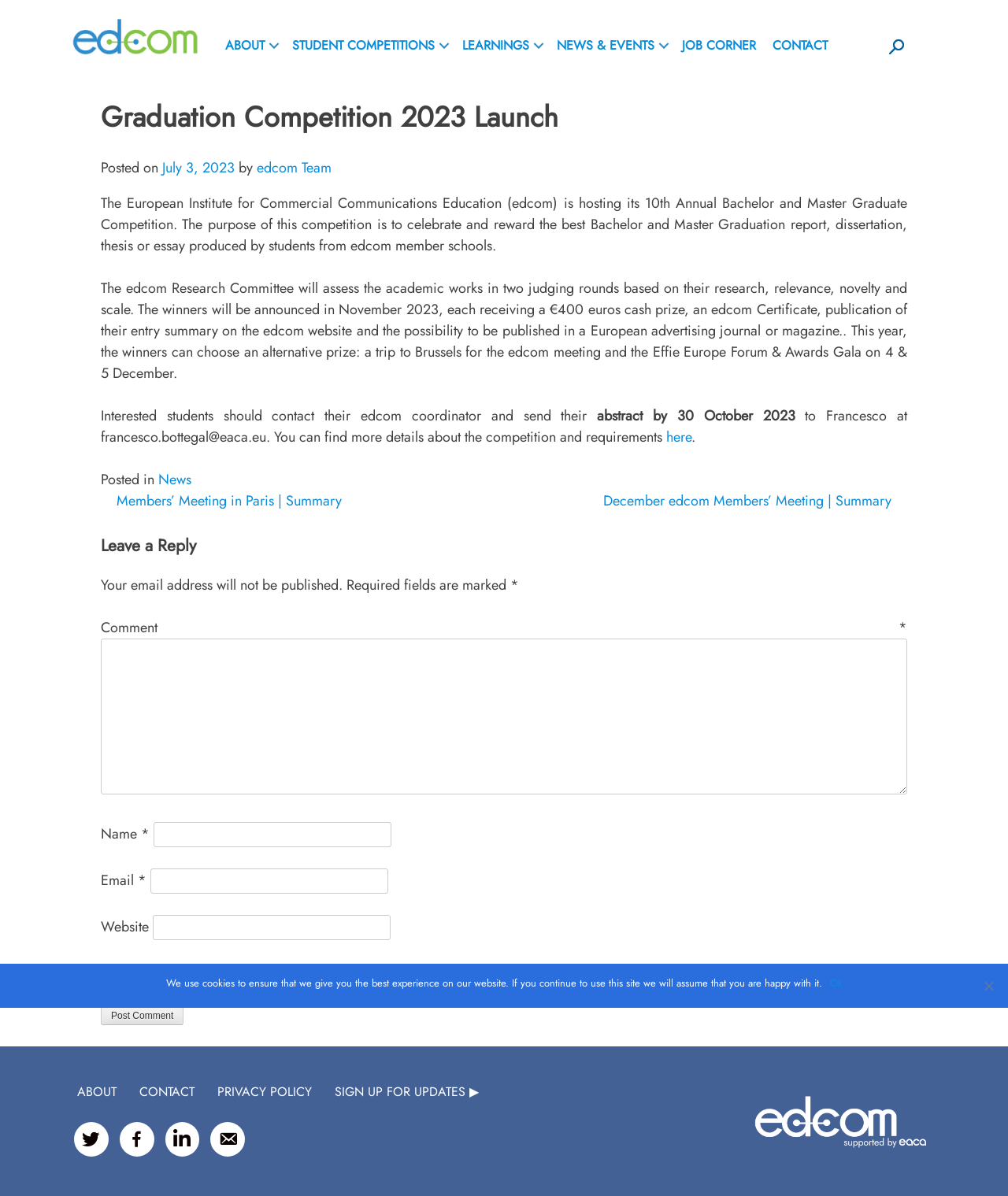Answer the question with a single word or phrase: 
What is the logo of edcom?

Edcom logo